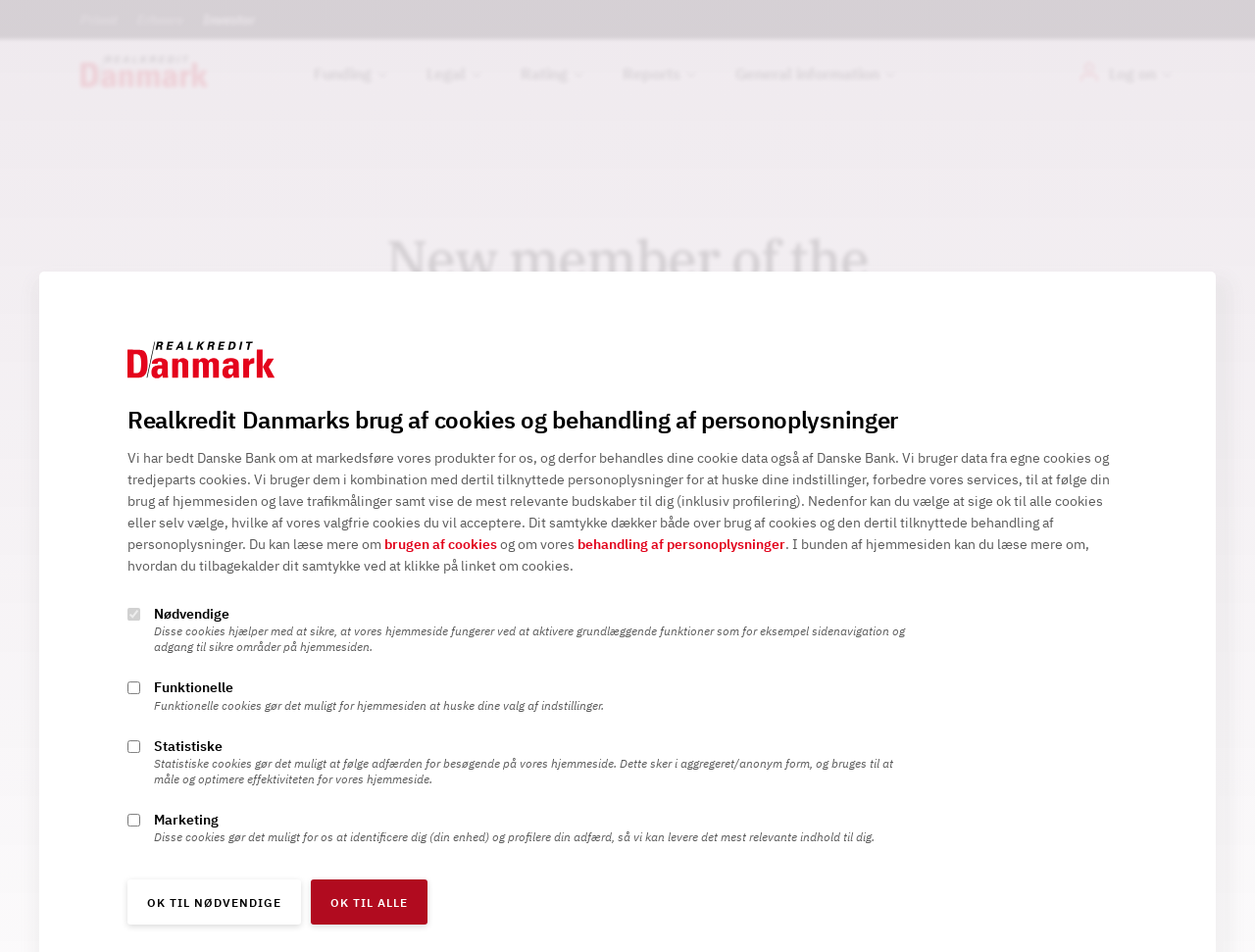Determine the bounding box coordinates for the clickable element to execute this instruction: "Click the 'OK TIL NØDVENDIGE' button". Provide the coordinates as four float numbers between 0 and 1, i.e., [left, top, right, bottom].

[0.102, 0.924, 0.24, 0.971]